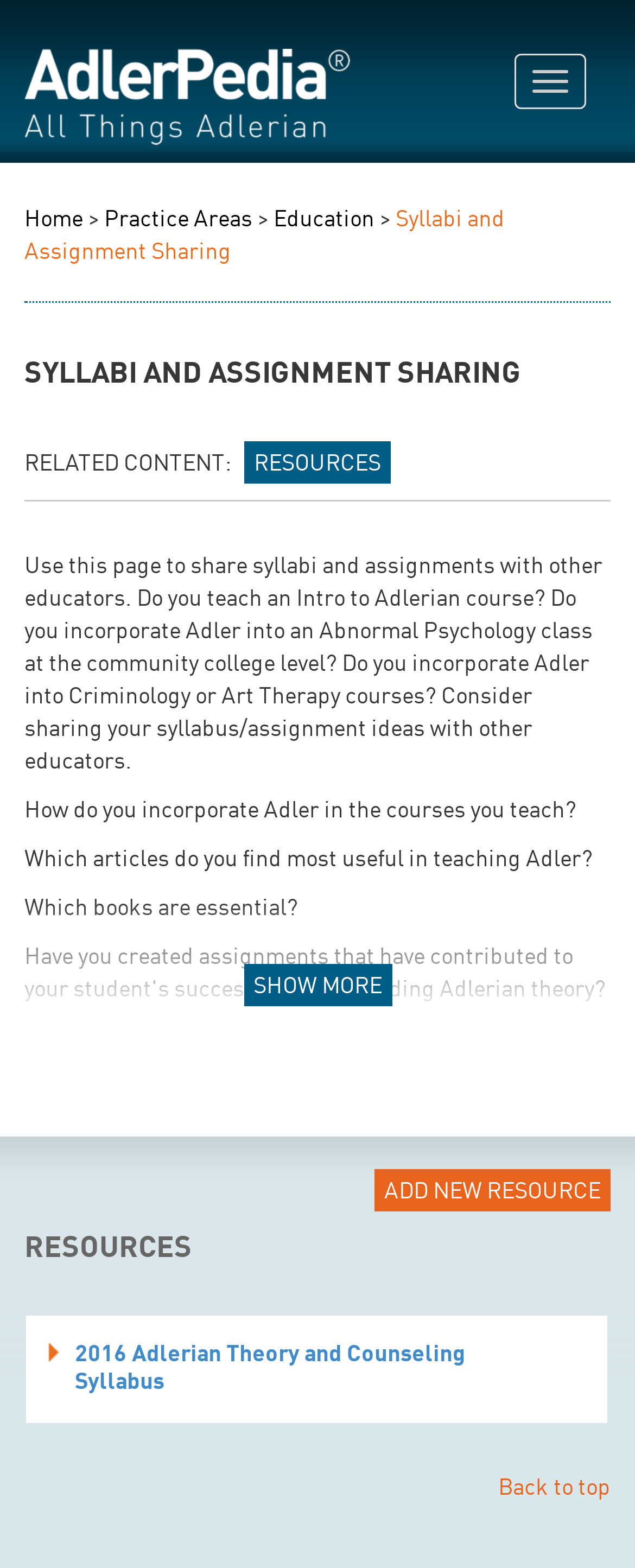Find the bounding box coordinates of the element I should click to carry out the following instruction: "Click on the 'ADD NEW RESOURCE' link".

[0.59, 0.745, 0.962, 0.772]